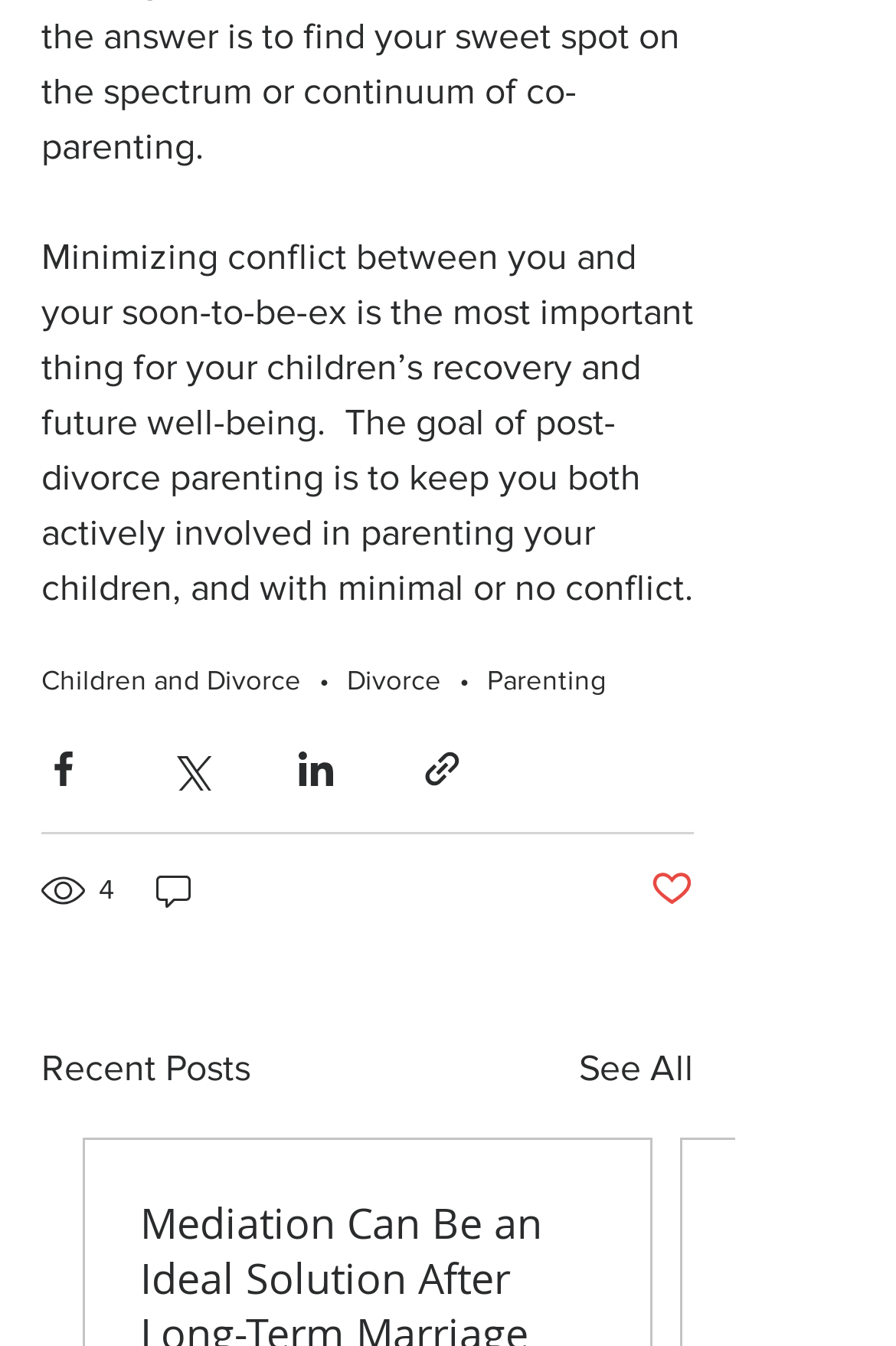Find the bounding box coordinates of the element to click in order to complete the given instruction: "Like the post."

[0.726, 0.643, 0.774, 0.679]